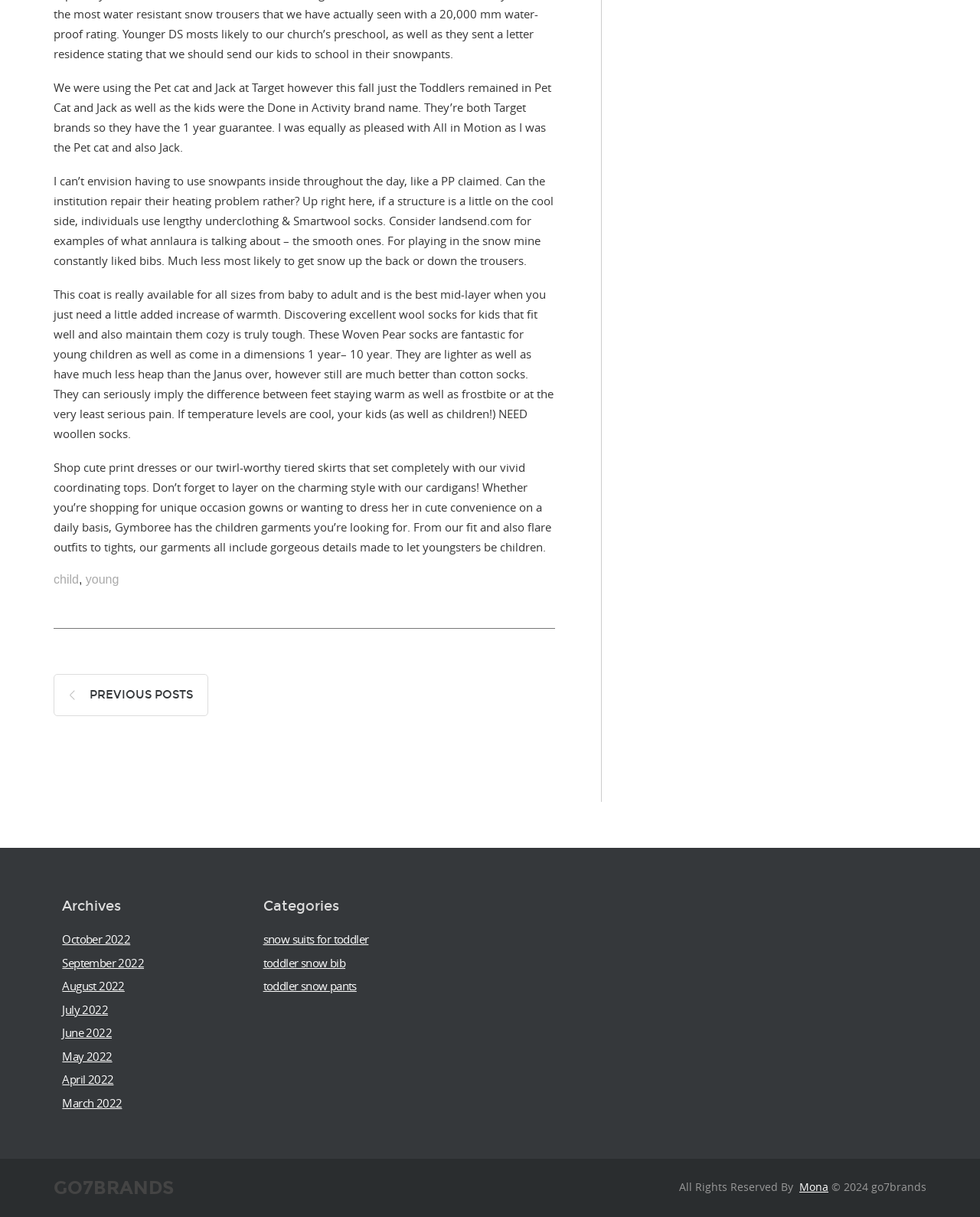What type of clothing is being discussed in the fourth paragraph?
Based on the visual, give a brief answer using one word or a short phrase.

Dresses and skirts